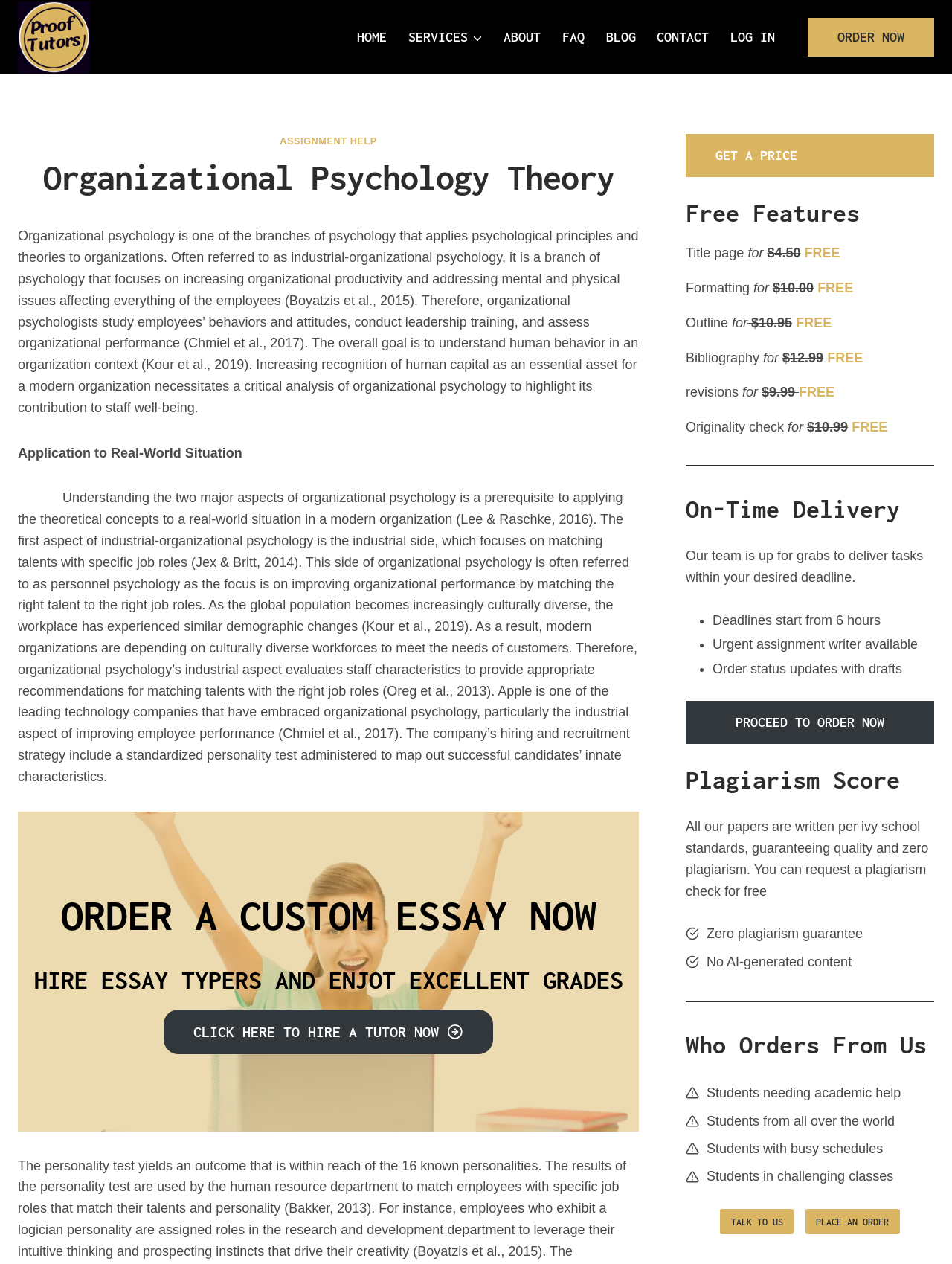Find the headline of the webpage and generate its text content.

Organizational Psychology Theory